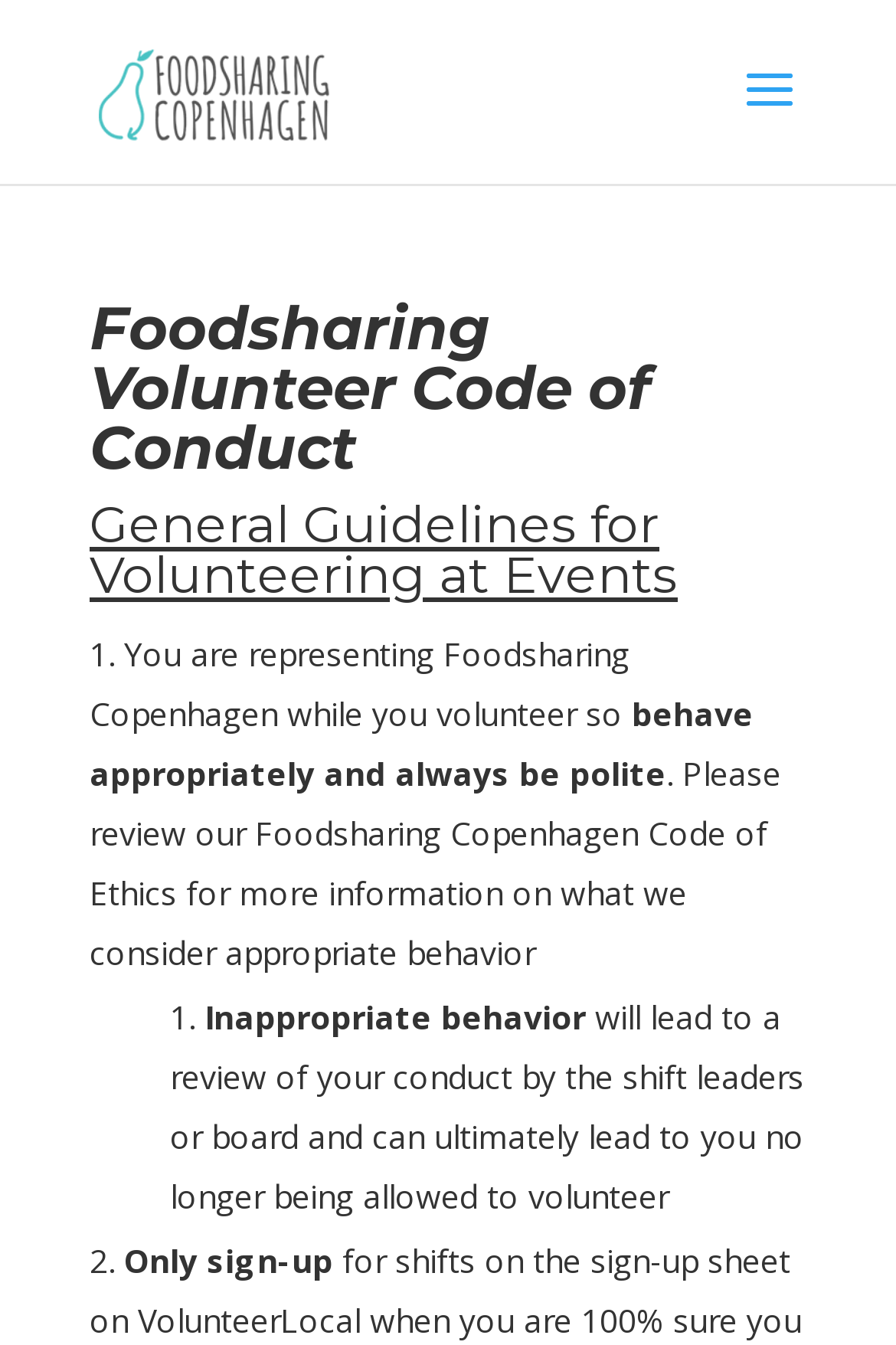Predict the bounding box for the UI component with the following description: "alt="Foodsharing Copenhagen"".

[0.11, 0.051, 0.379, 0.081]